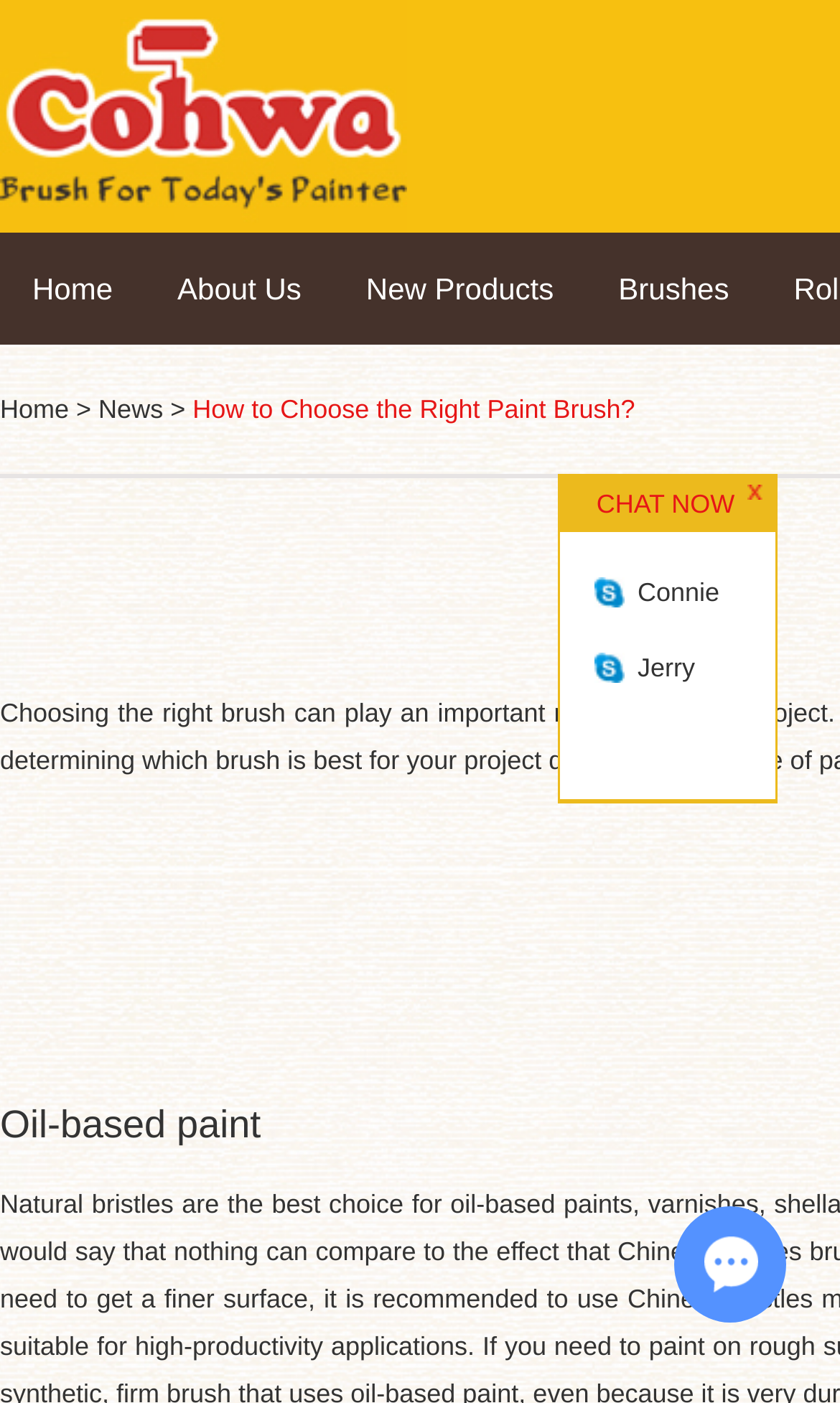Identify the bounding box coordinates for the element you need to click to achieve the following task: "View About Us page". The coordinates must be four float values ranging from 0 to 1, formatted as [left, top, right, bottom].

[0.173, 0.166, 0.397, 0.246]